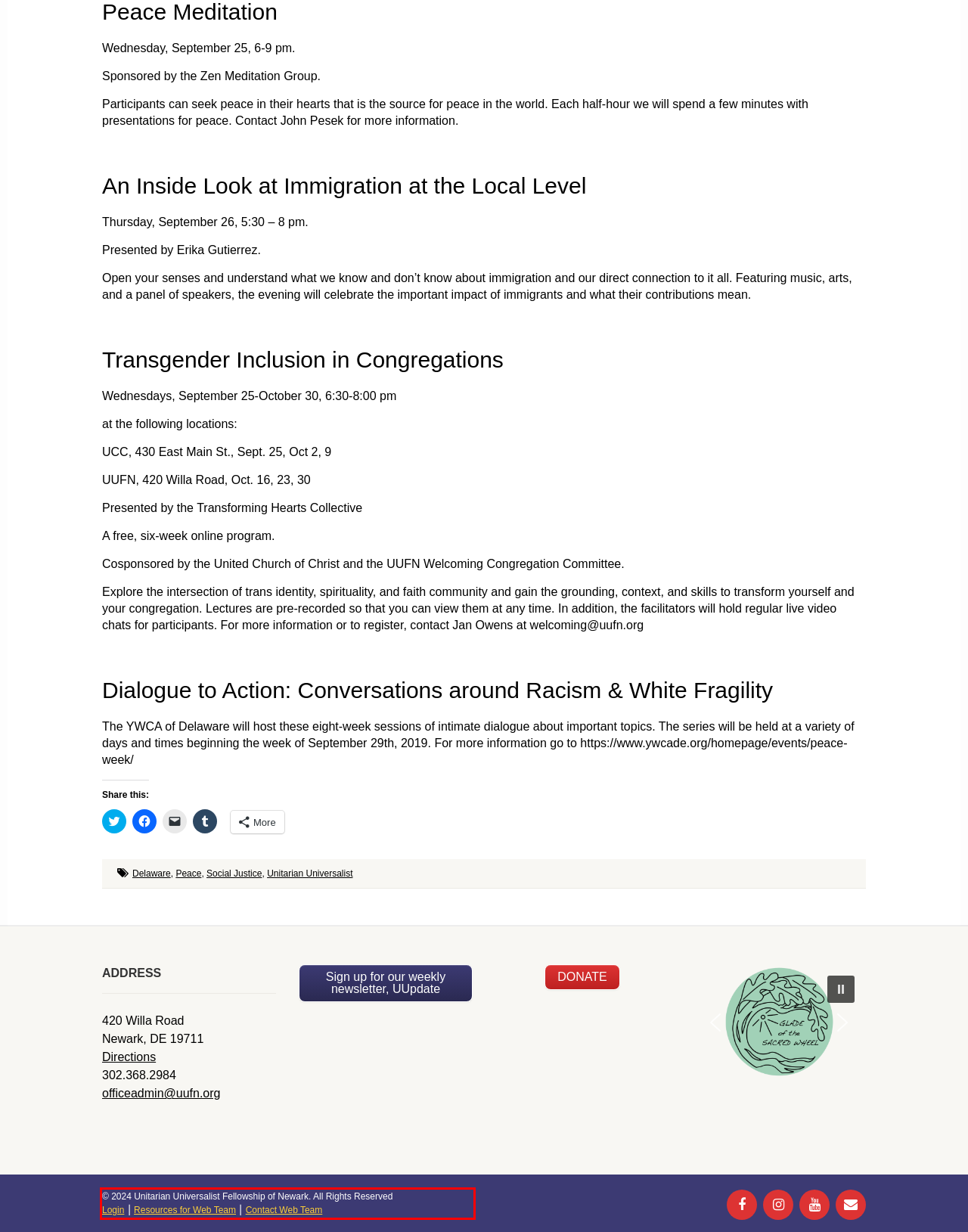Please examine the webpage screenshot containing a red bounding box and use OCR to recognize and output the text inside the red bounding box.

© 2024 Unitarian Universalist Fellowship of Newark. All Rights Reserved Login ⎮ Resources for Web Team ⎮ Contact Web Team